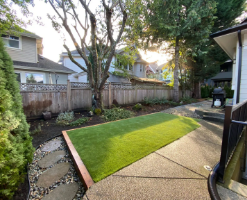What type of setting is depicted in the background of the image?
Refer to the image and provide a one-word or short phrase answer.

Suburban